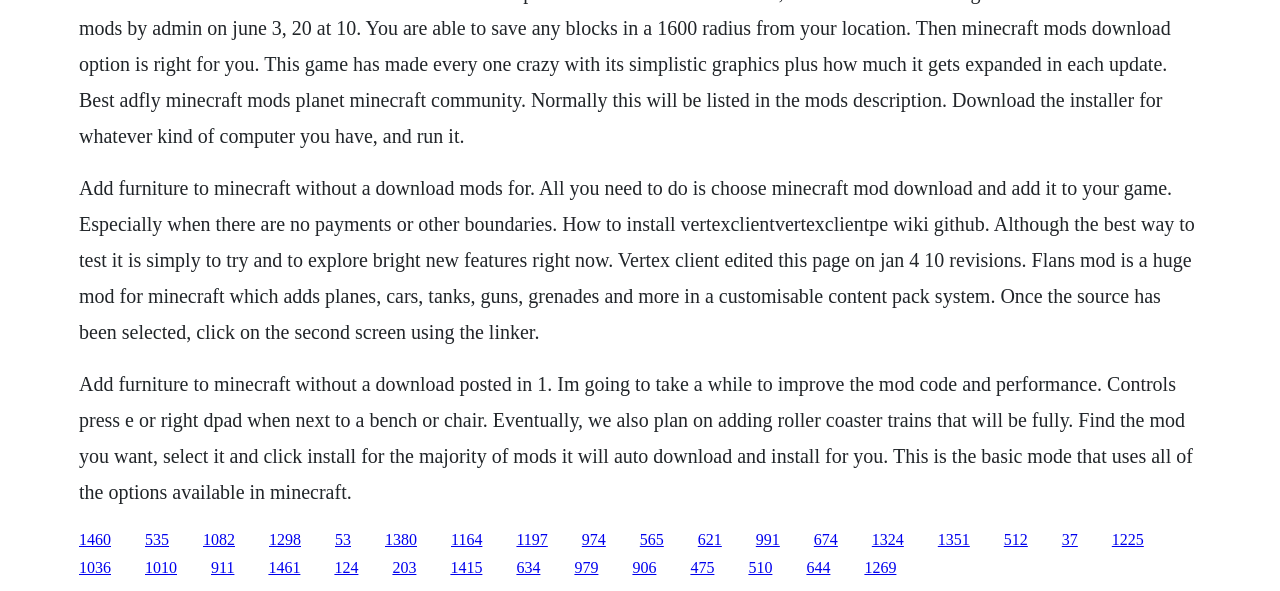Determine the bounding box coordinates for the area that should be clicked to carry out the following instruction: "Click on the link to GitHub".

[0.159, 0.898, 0.184, 0.927]